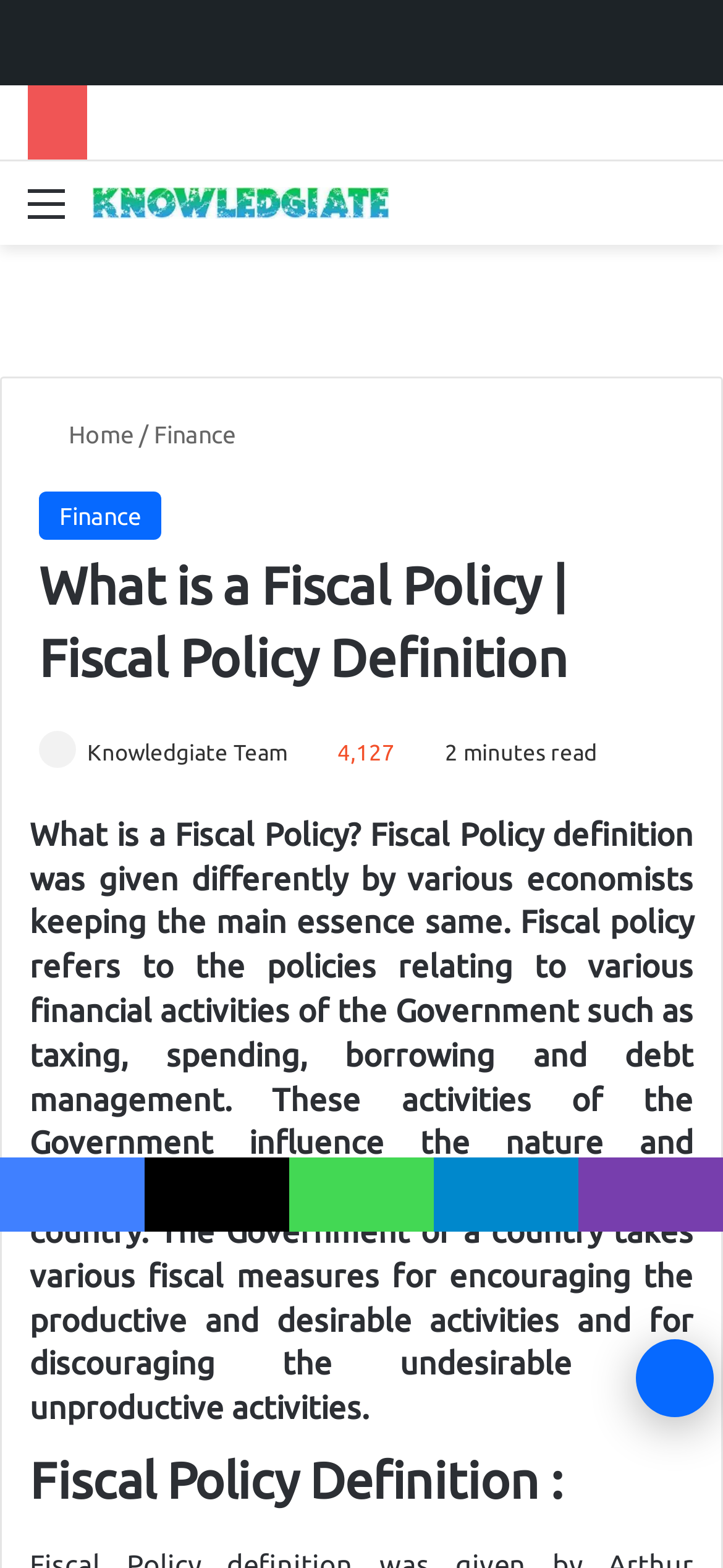How many social media links are present at the bottom of the webpage?
Using the information from the image, provide a comprehensive answer to the question.

I counted the number of social media links at the bottom of the webpage, which are Facebook, X, WhatsApp, Telegram, and Viber, and found that there are 5 links in total.